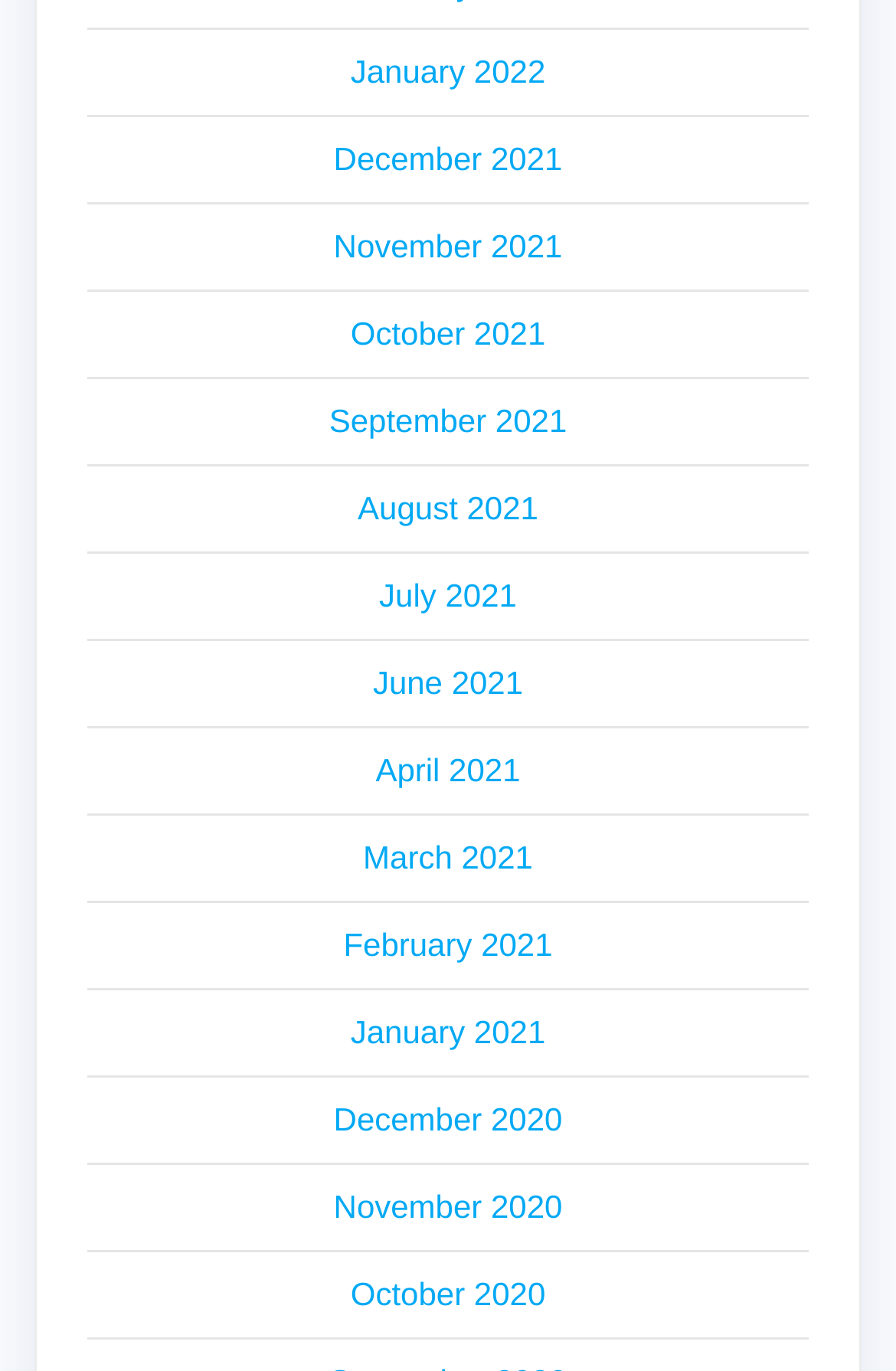Are the months listed in chronological order?
Provide a one-word or short-phrase answer based on the image.

Yes